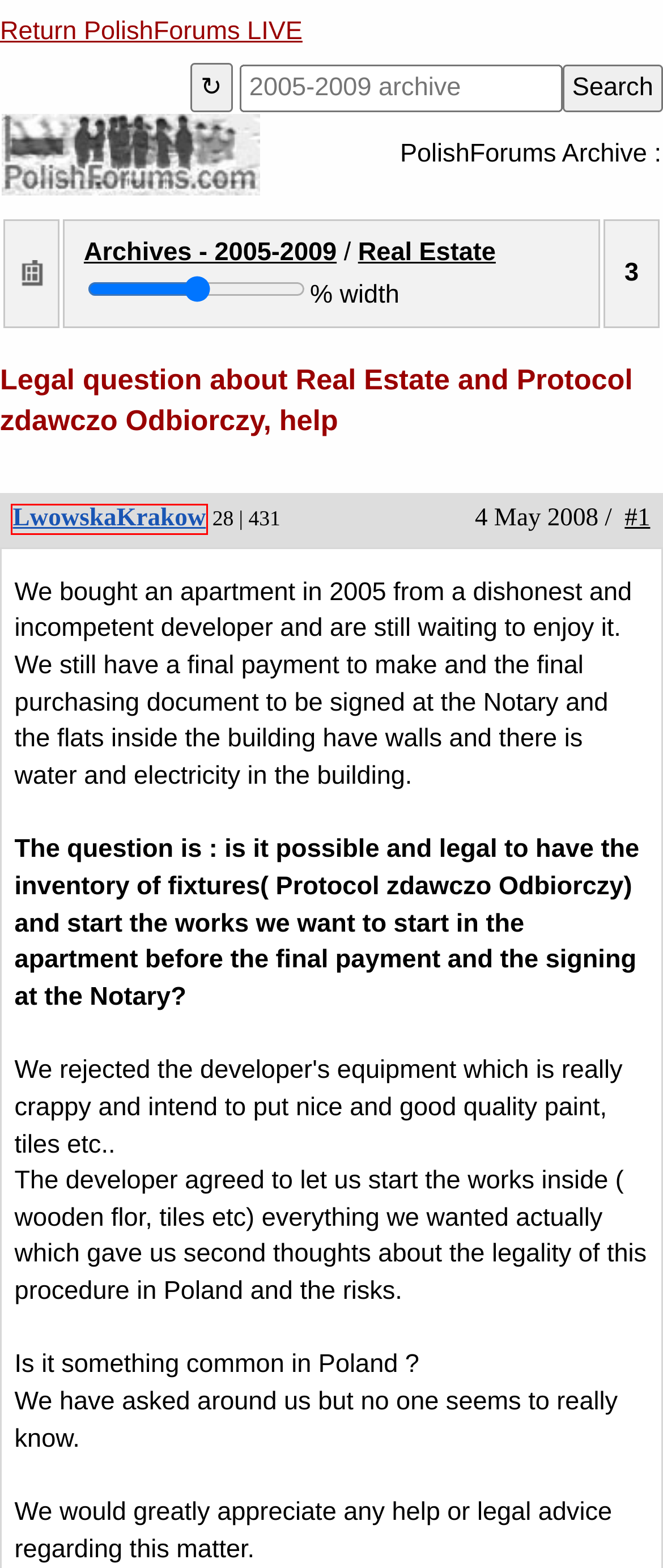You are provided with a screenshot of a webpage that includes a red rectangle bounding box. Please choose the most appropriate webpage description that matches the new webpage after clicking the element within the red bounding box. Here are the candidates:
A. US tax obligations on Polish real estate
B. nierozumiem - Profile
C. Everything about Poland
D. Real Estate
E. Archives - 2005-2009
F. How do you qualify to own real estate in poland?
G. Real average gross wage and salary in Poland vs Real Estate Situation
H. LwowskaKrakow - Profile

H